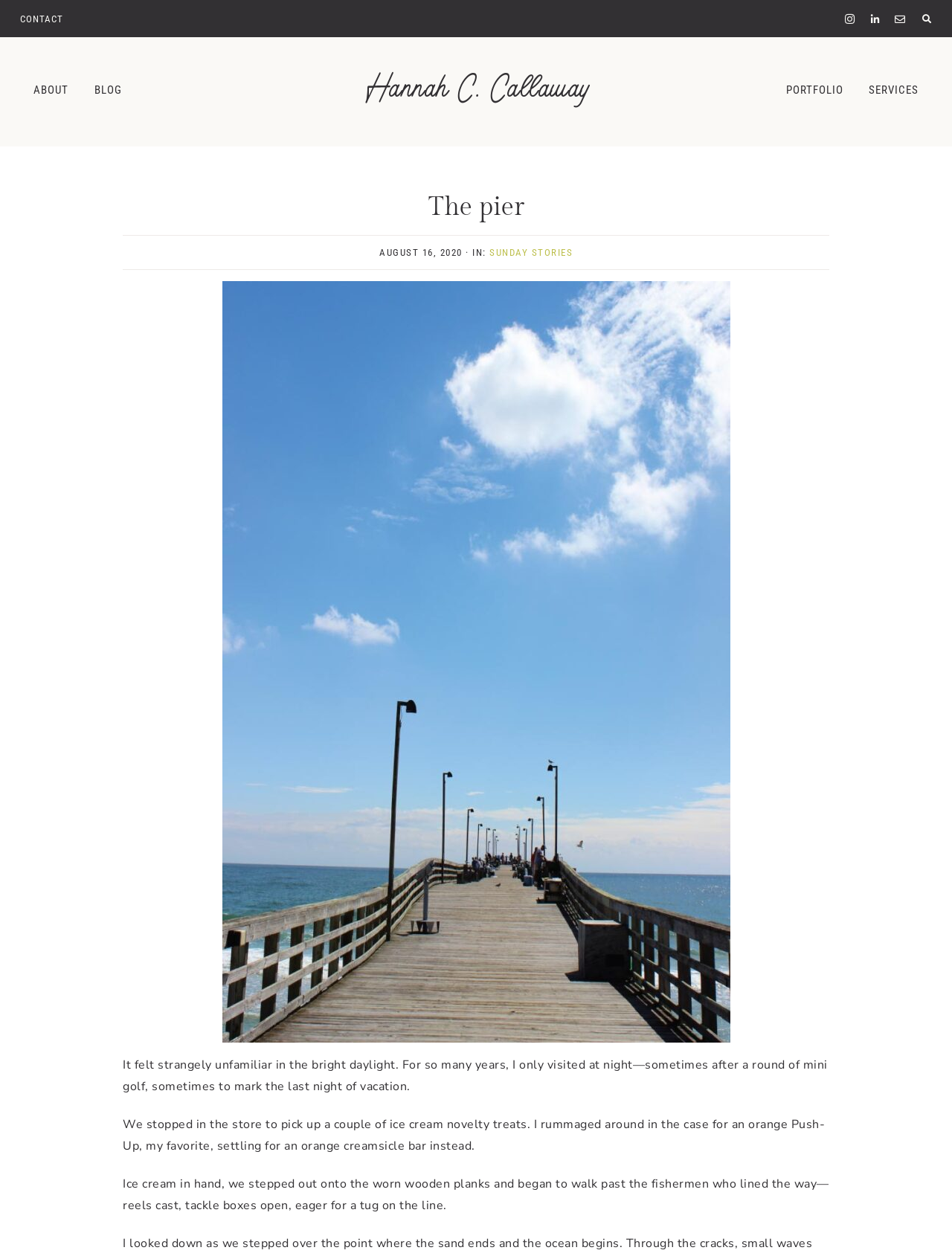Based on the element description "Hannah C. Callaway", predict the bounding box coordinates of the UI element.

[0.382, 0.058, 0.618, 0.089]